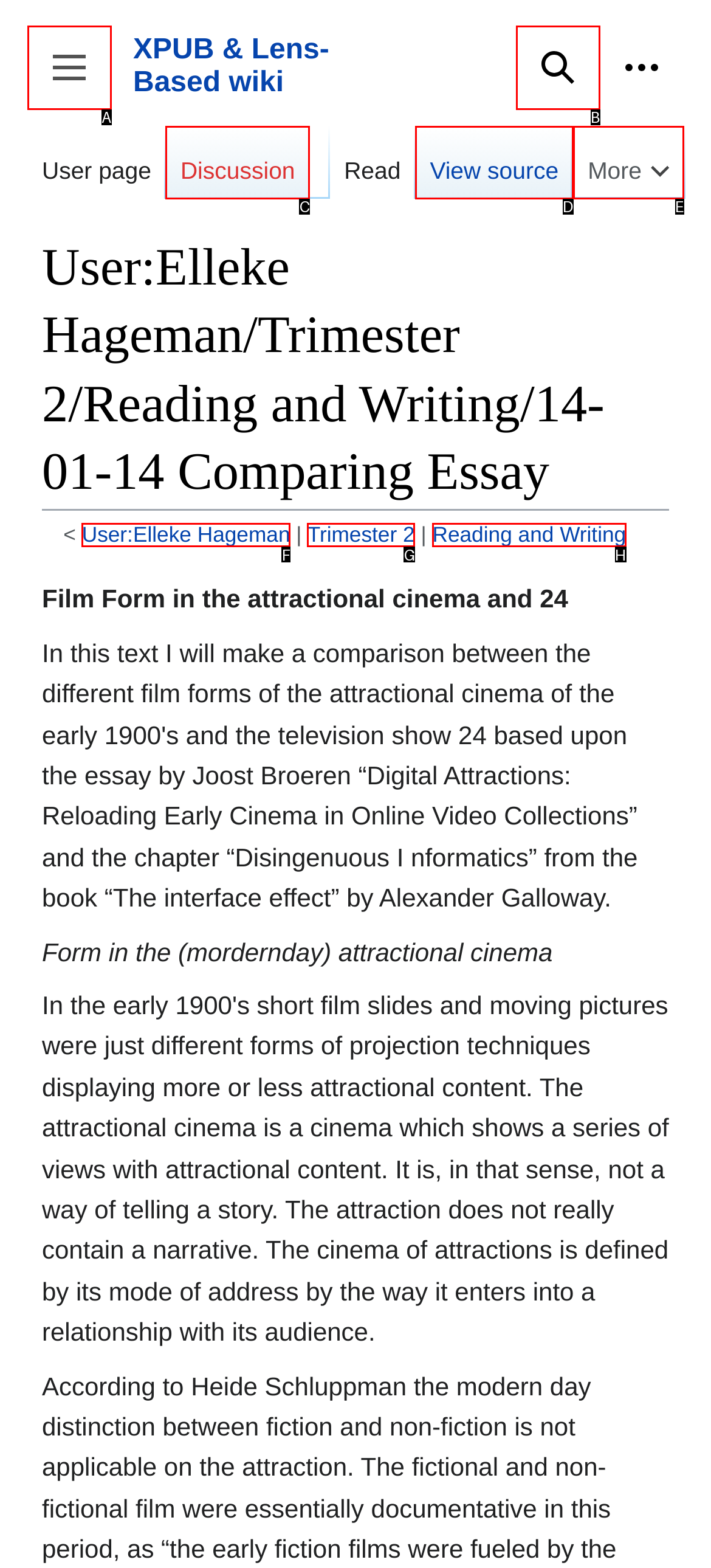Determine which option matches the element description: Discussion
Reply with the letter of the appropriate option from the options provided.

C